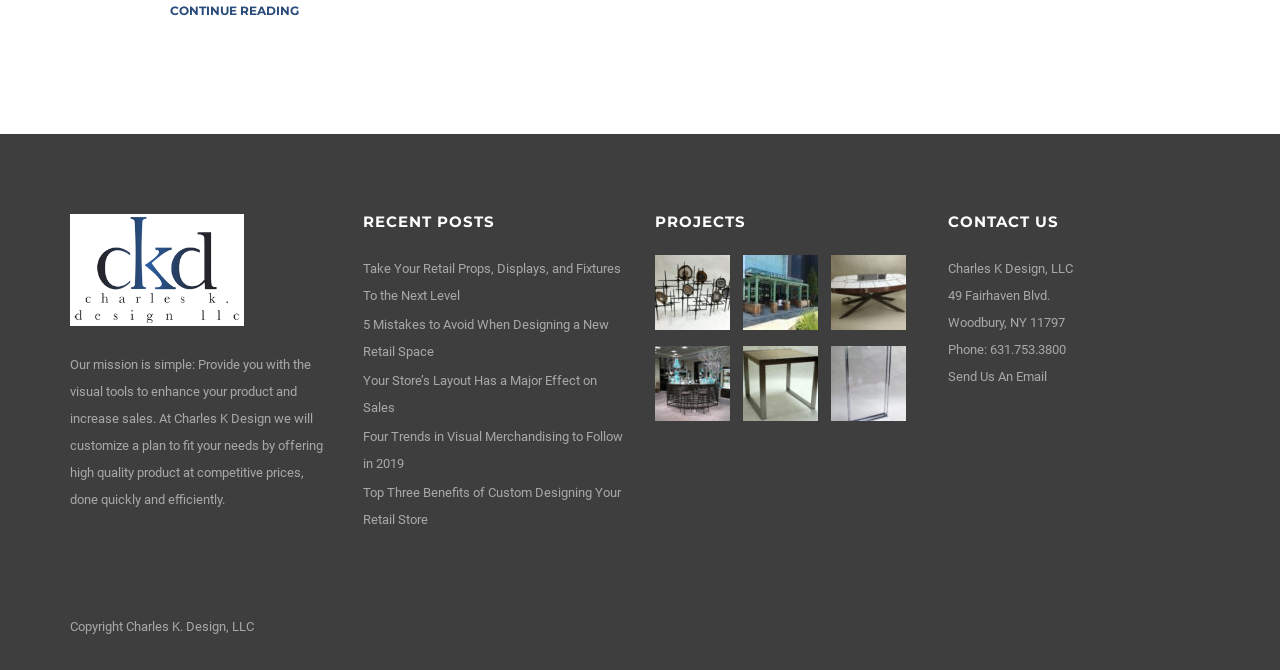Refer to the image and offer a detailed explanation in response to the question: What is the company's mission?

Based on the StaticText element with the text 'Our mission is simple: Provide you with the visual tools to enhance your product and increase sales. At Charles K Design we will customize a plan to fit your needs by offering high quality product at competitive prices, done quickly and efficiently.', the company's mission is to provide visual tools to enhance products and increase sales.